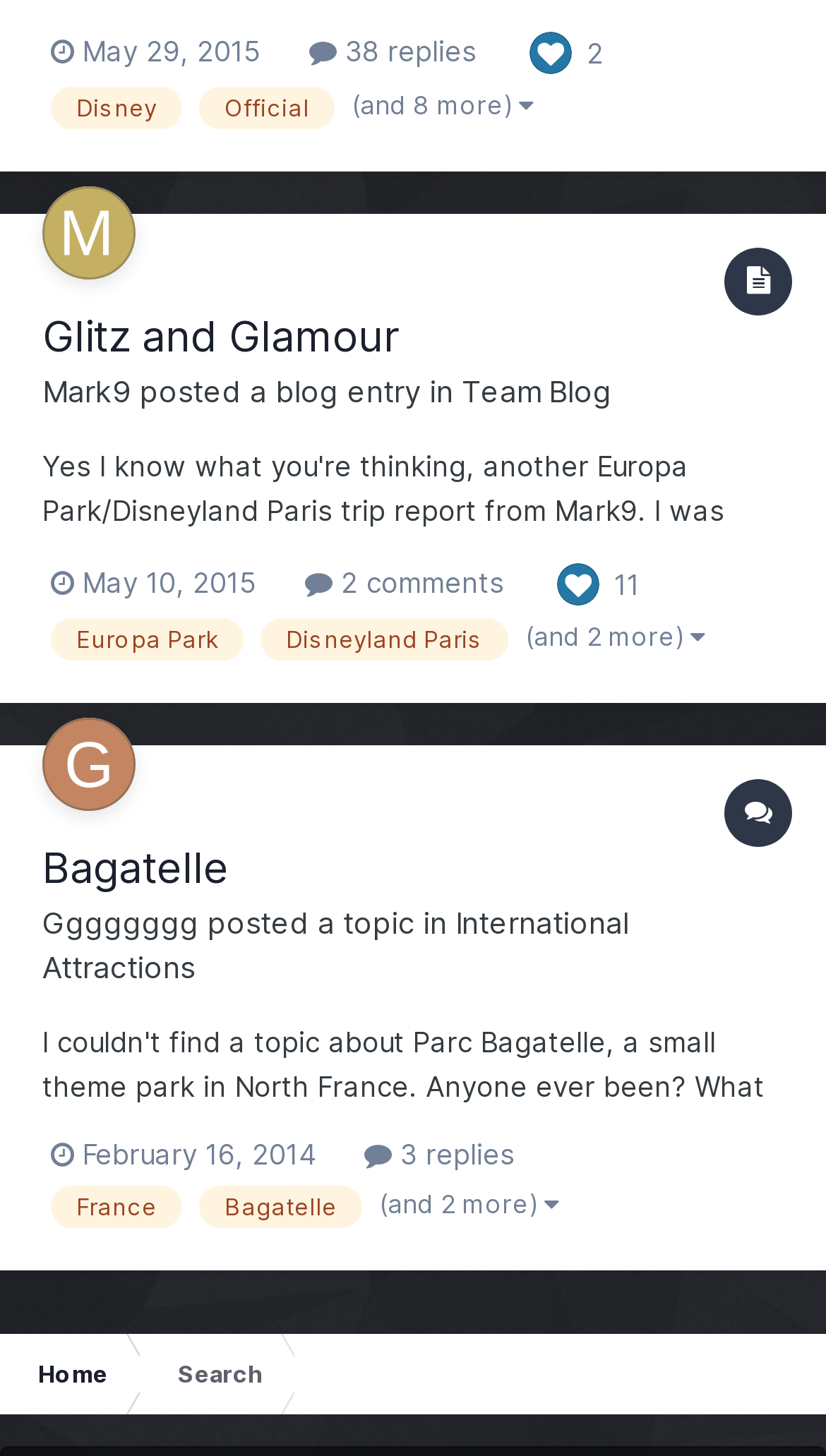What is the name of the person who posted the topic 'Bagatelle'?
Look at the webpage screenshot and answer the question with a detailed explanation.

I found the name by looking at the topic 'Bagatelle', which has a link with the text 'Gggggggg' and an image with the same text.